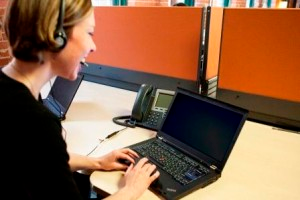Create a detailed narrative of what is happening in the image.

The image showcases a professional setting where a woman is engaged in customer service. She is wearing a headset and smiling as she communicates, likely assisting a customer. Her focus is directed towards a laptop in front of her, indicating an interactive task or conversation taking place. The workspace is organized with a business phone nearby, suggesting a call center or office environment. The backdrop features partitioned workspaces, enhancing privacy while maintaining a collaborative atmosphere. This scene captures the essence of effective customer service, highlighting both the technology used and the personal touch provided by the representative.